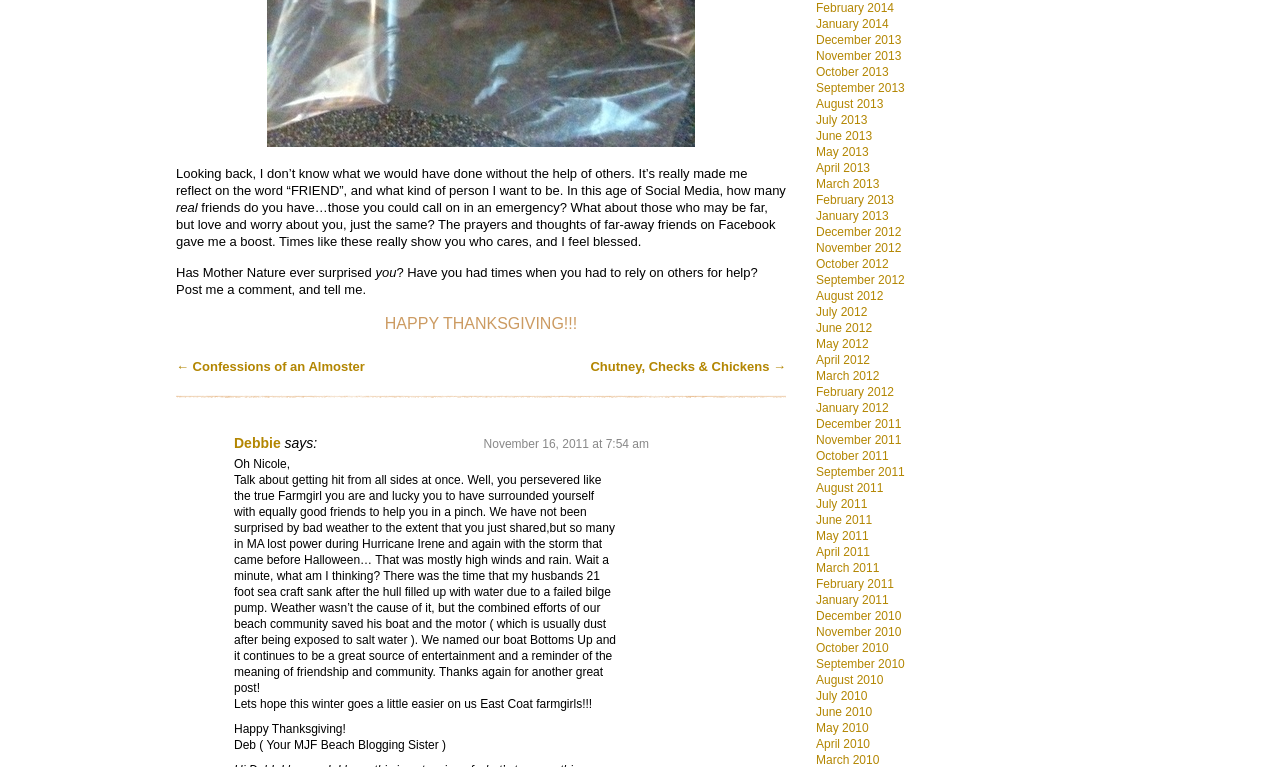What is the purpose of the links at the bottom of the page?
Could you answer the question in a detailed manner, providing as much information as possible?

The links at the bottom of the page appear to be an archive of past blog posts or articles, organized by month and year, allowing users to access and read older content.